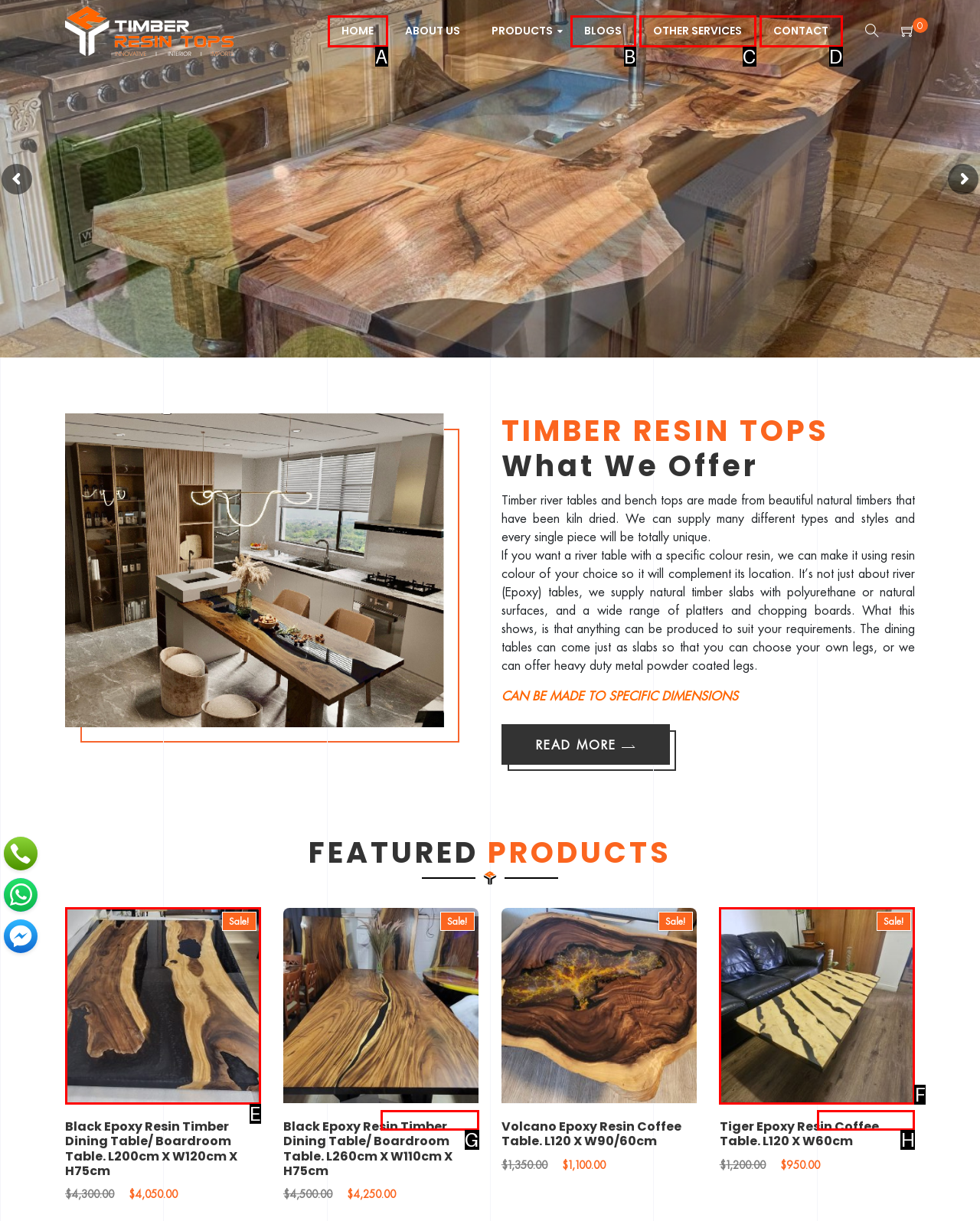Select the appropriate option that fits: title="University of Oxford"
Reply with the letter of the correct choice.

None